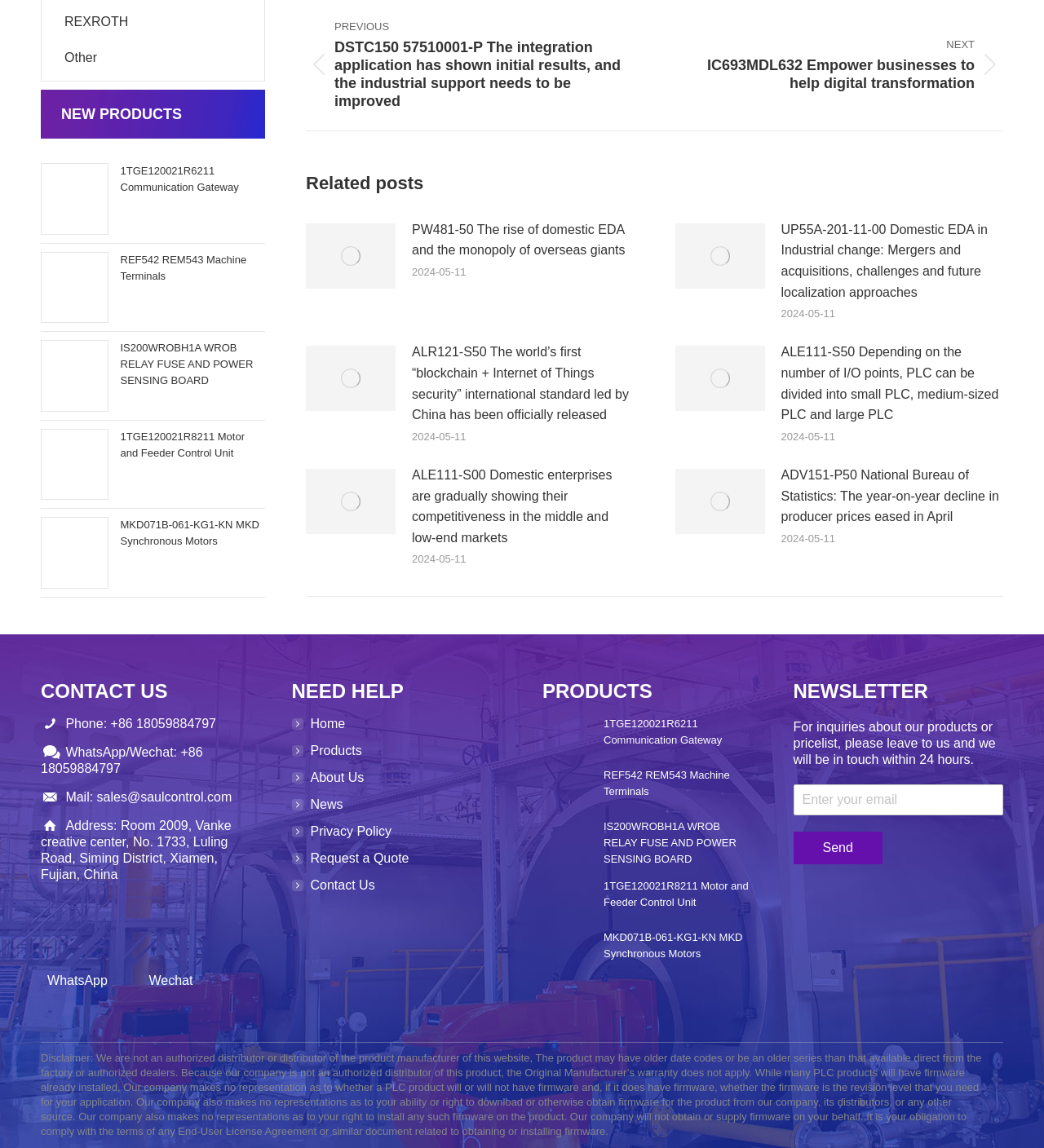Find the bounding box coordinates of the area to click in order to follow the instruction: "Enter email address in the 'Email *' field".

[0.76, 0.683, 0.961, 0.71]